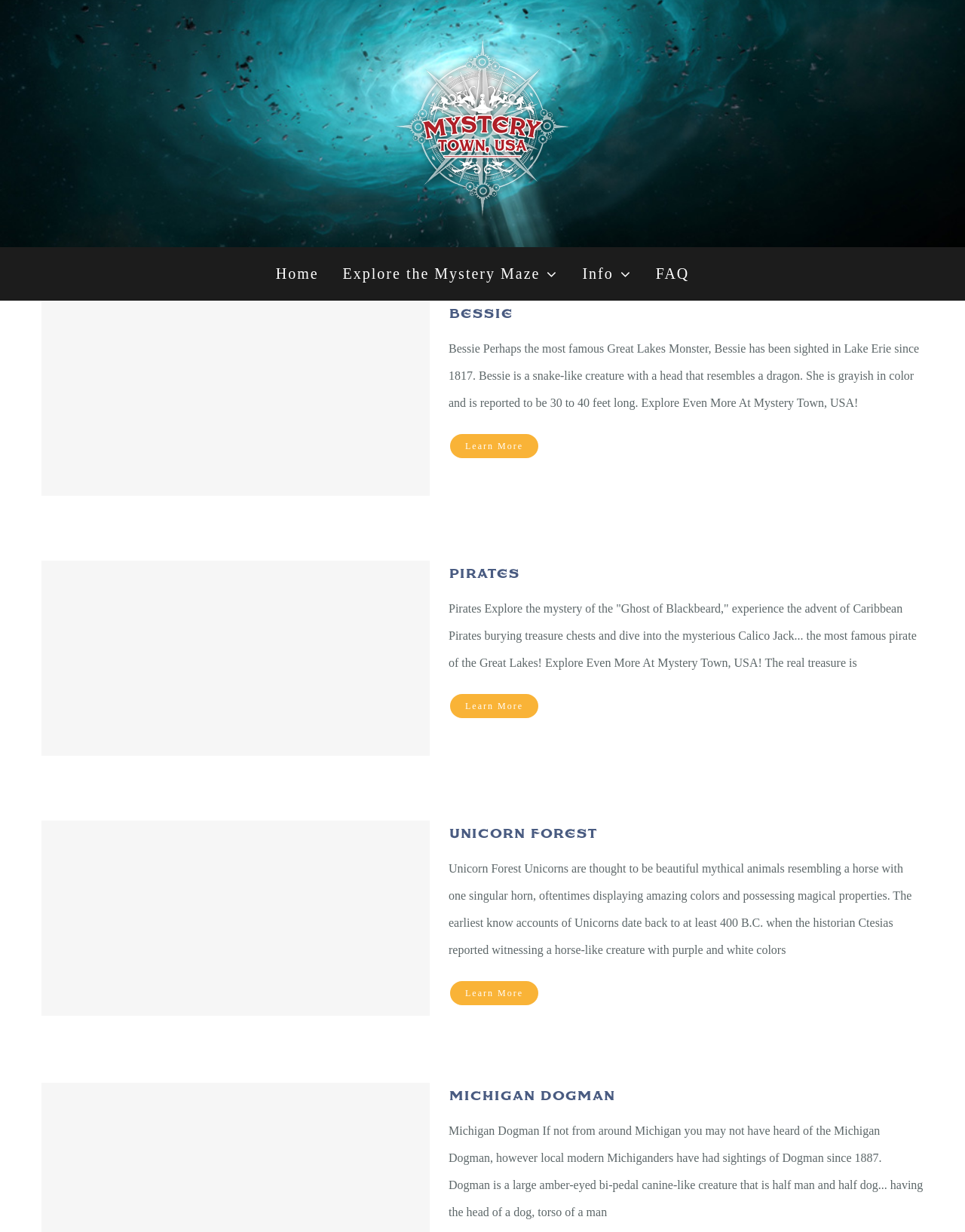Locate the bounding box coordinates of the element that needs to be clicked to carry out the instruction: "Learn more about Bessie". The coordinates should be given as four float numbers ranging from 0 to 1, i.e., [left, top, right, bottom].

[0.465, 0.351, 0.559, 0.373]